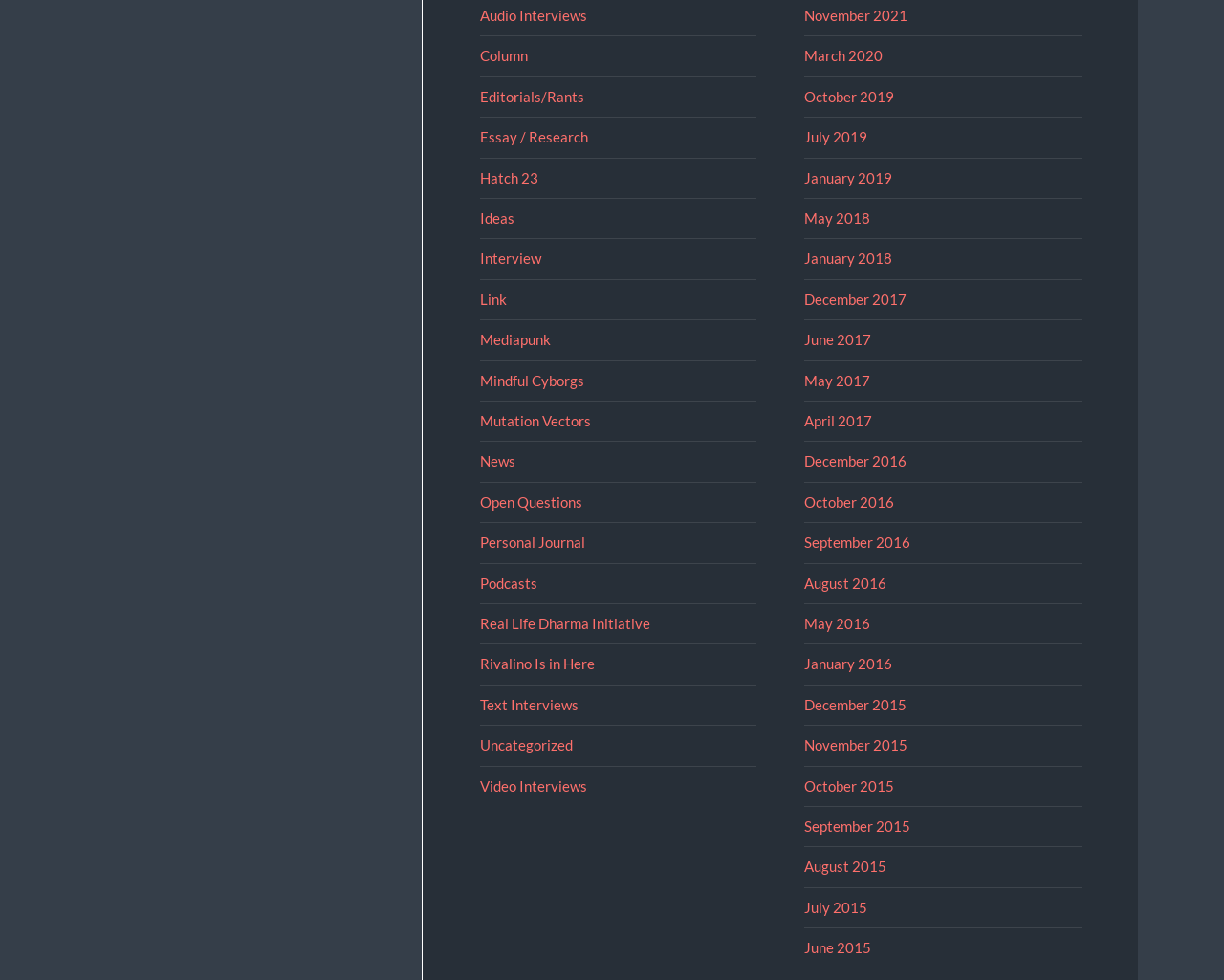Please locate the clickable area by providing the bounding box coordinates to follow this instruction: "Check out Video Interviews".

[0.392, 0.793, 0.479, 0.81]